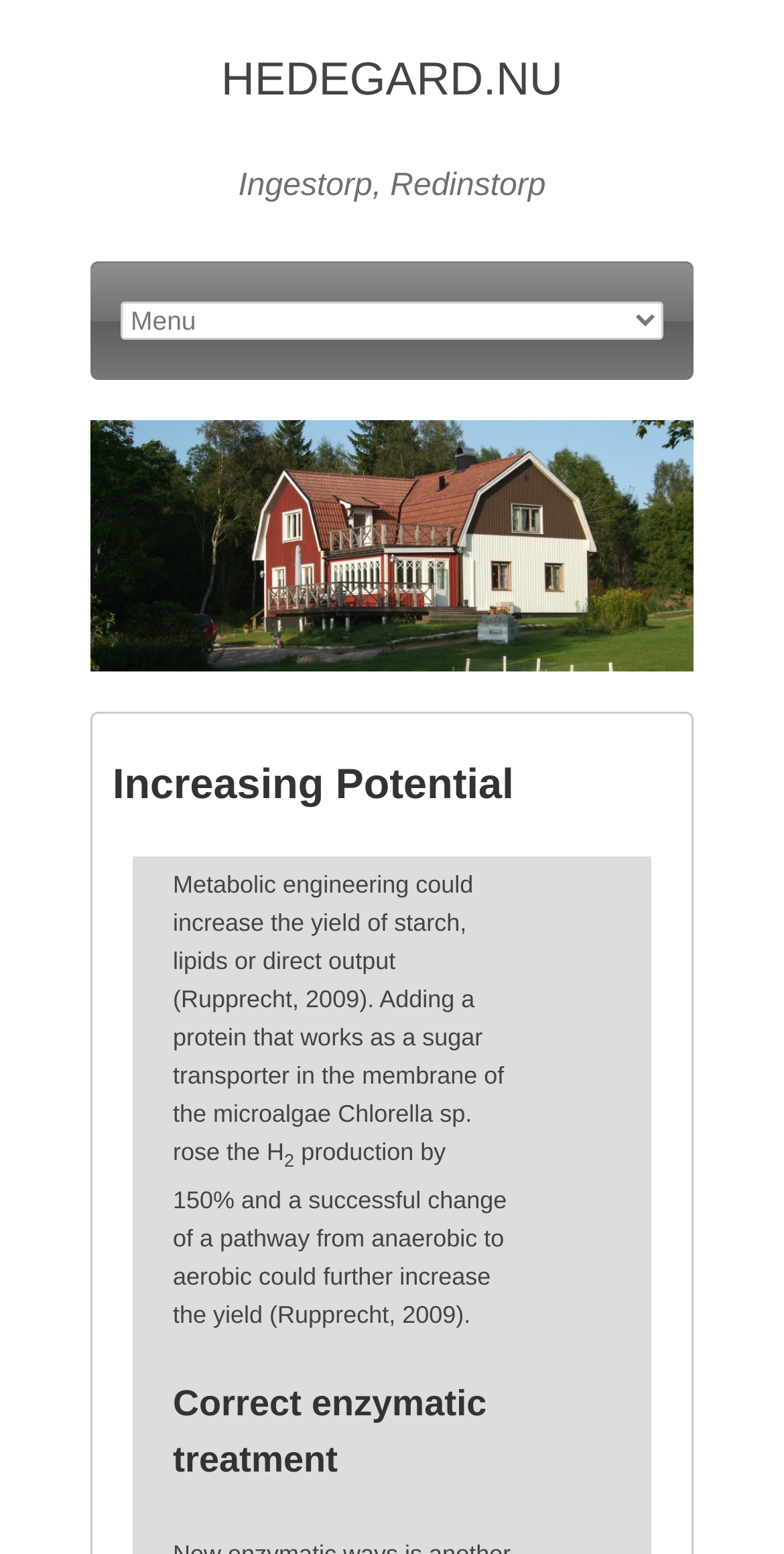Reply to the question with a single word or phrase:
What is the location mentioned on the webpage?

Ingestorp, Redinstorp